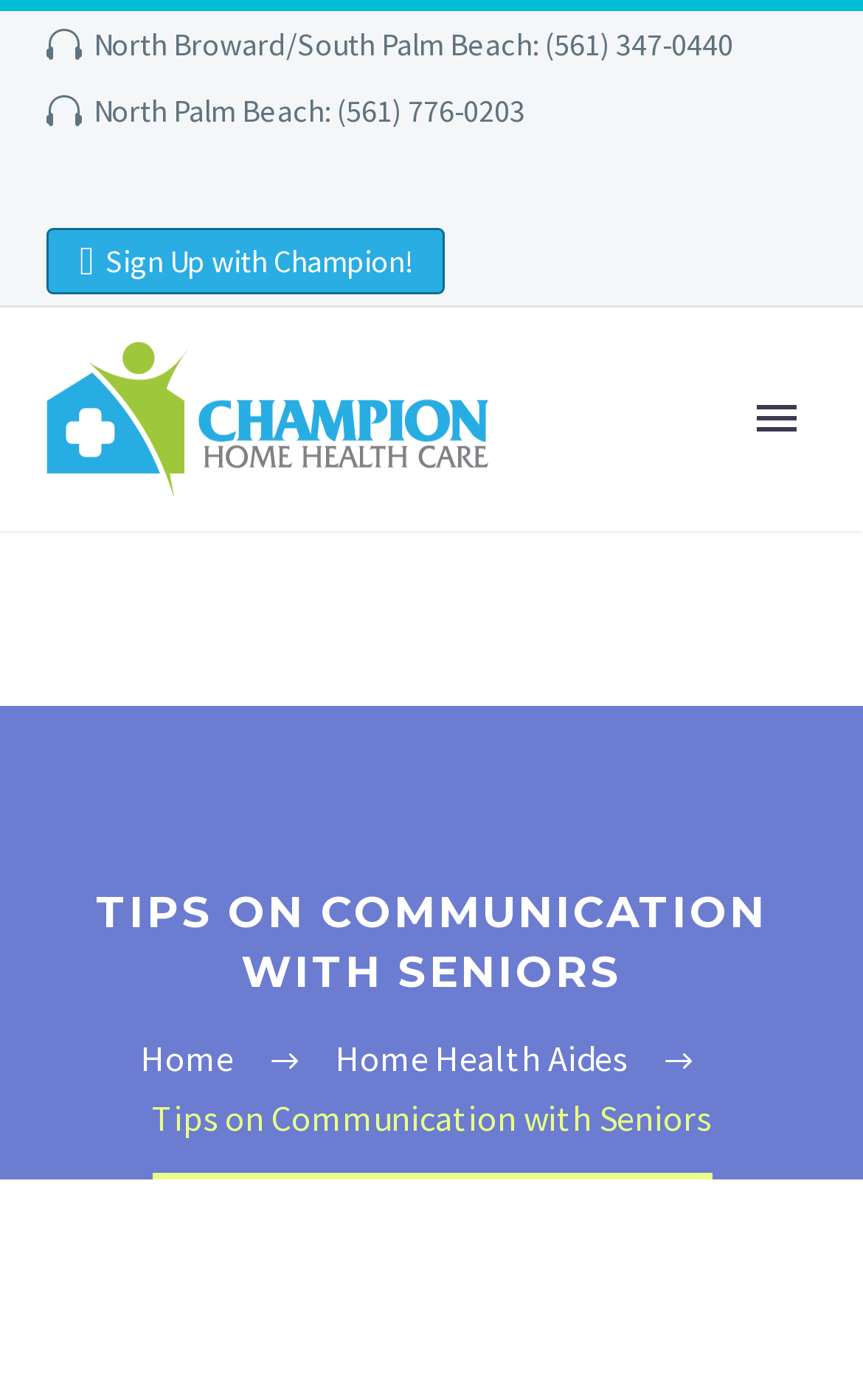Provide a one-word or short-phrase response to the question:
Is the search bar required?

No